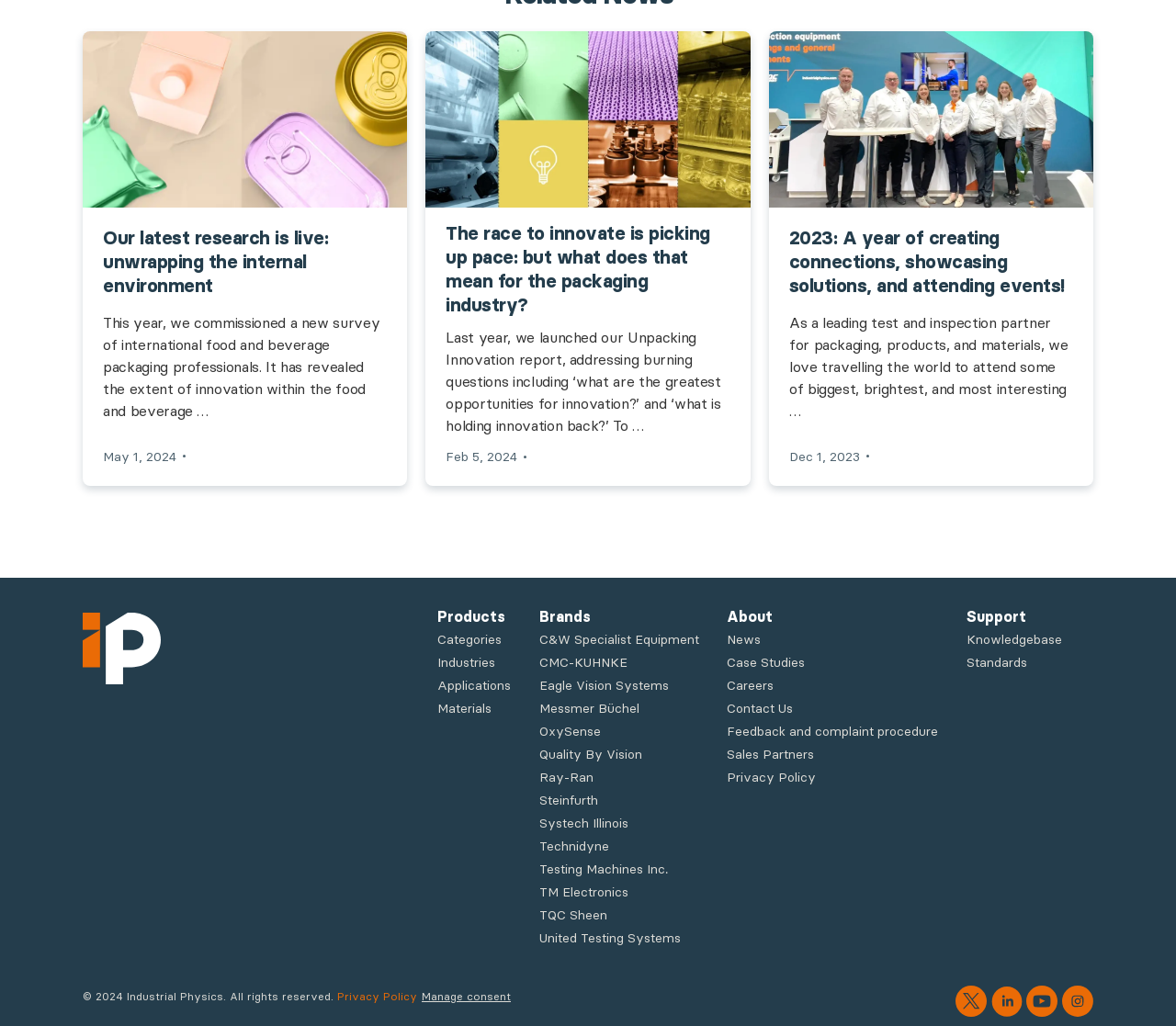Provide the bounding box for the UI element matching this description: "United Testing Systems".

[0.458, 0.906, 0.579, 0.922]